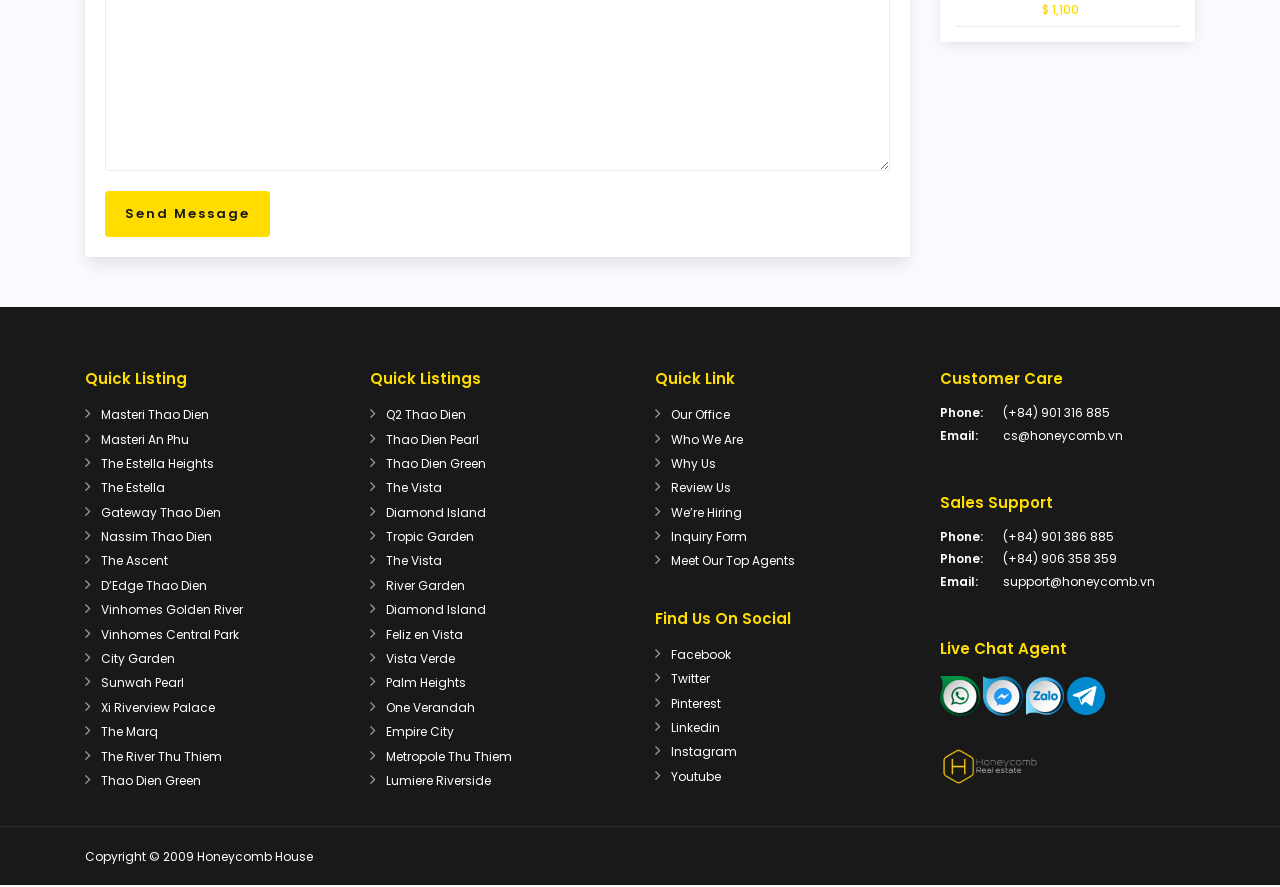Please identify the bounding box coordinates of the element's region that I should click in order to complete the following instruction: "Visit Honeycomb's social media page on Facebook". The bounding box coordinates consist of four float numbers between 0 and 1, i.e., [left, top, right, bottom].

[0.524, 0.728, 0.571, 0.747]